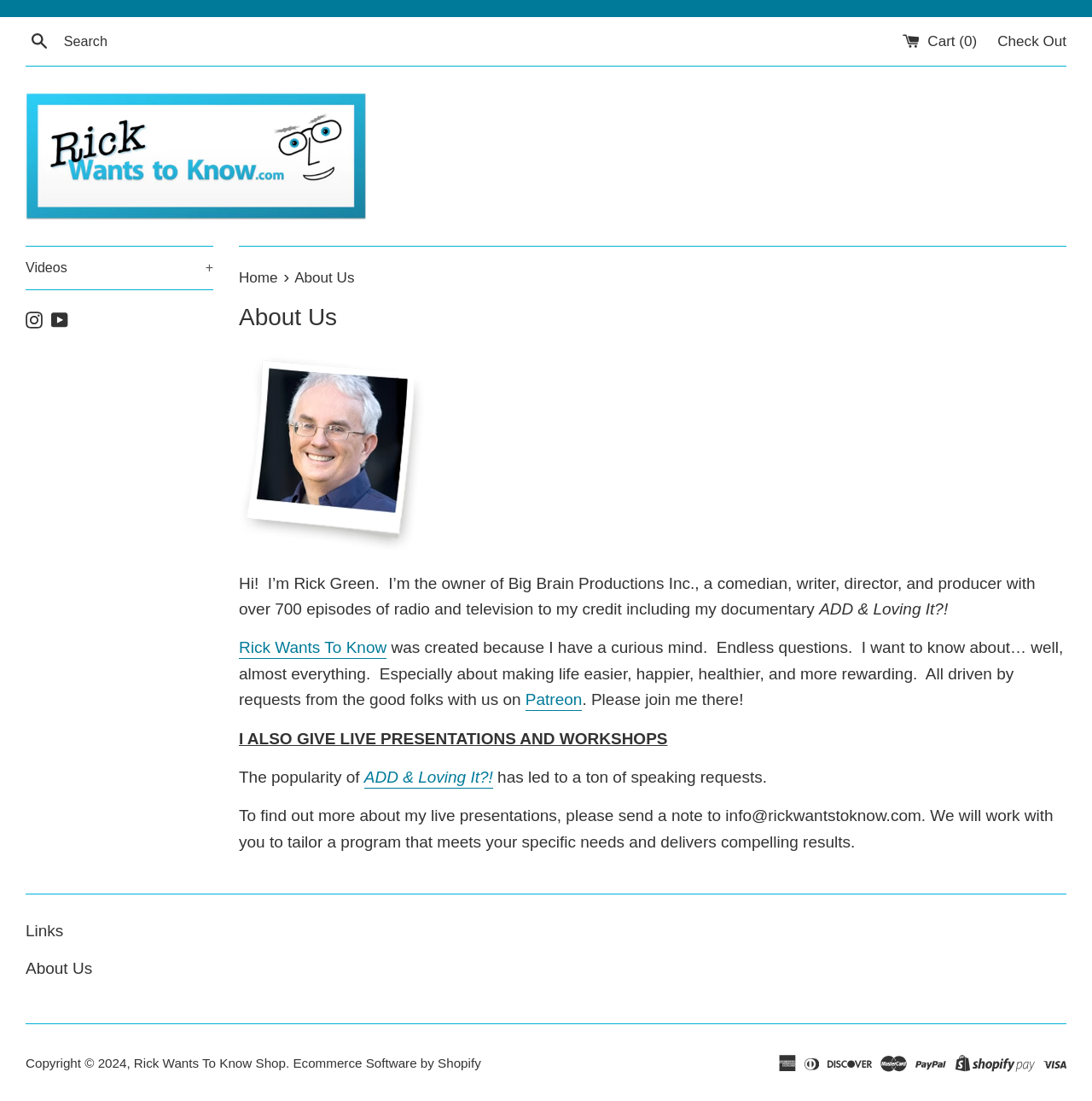What is the name of the documentary mentioned on the webpage?
Refer to the image and provide a detailed answer to the question.

I found the answer by looking at the text in the main section of the webpage, where it says 'ADD & Loving It?!' and it is mentioned as a documentary.